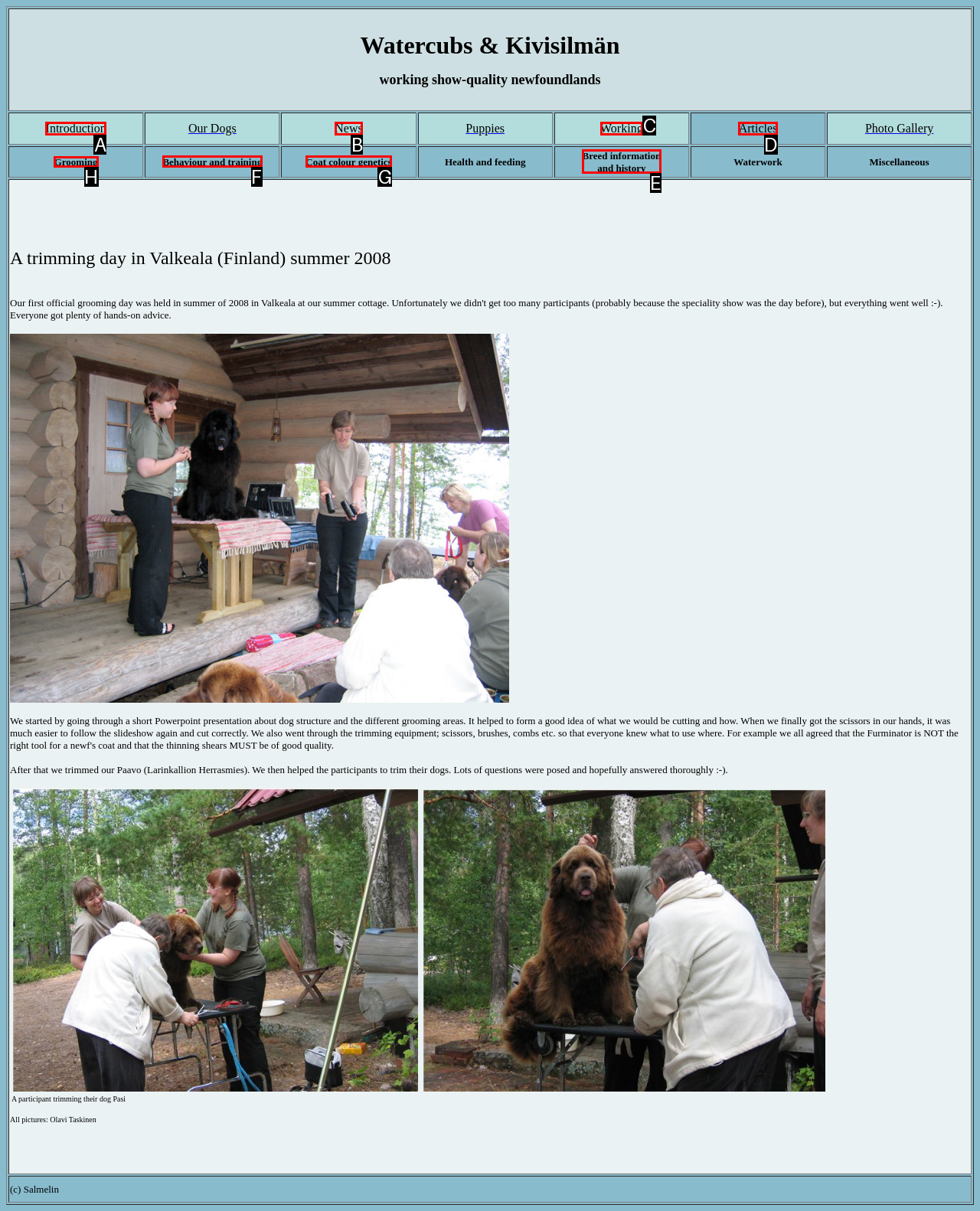Identify the correct UI element to click on to achieve the task: Read about Grooming. Provide the letter of the appropriate element directly from the available choices.

H